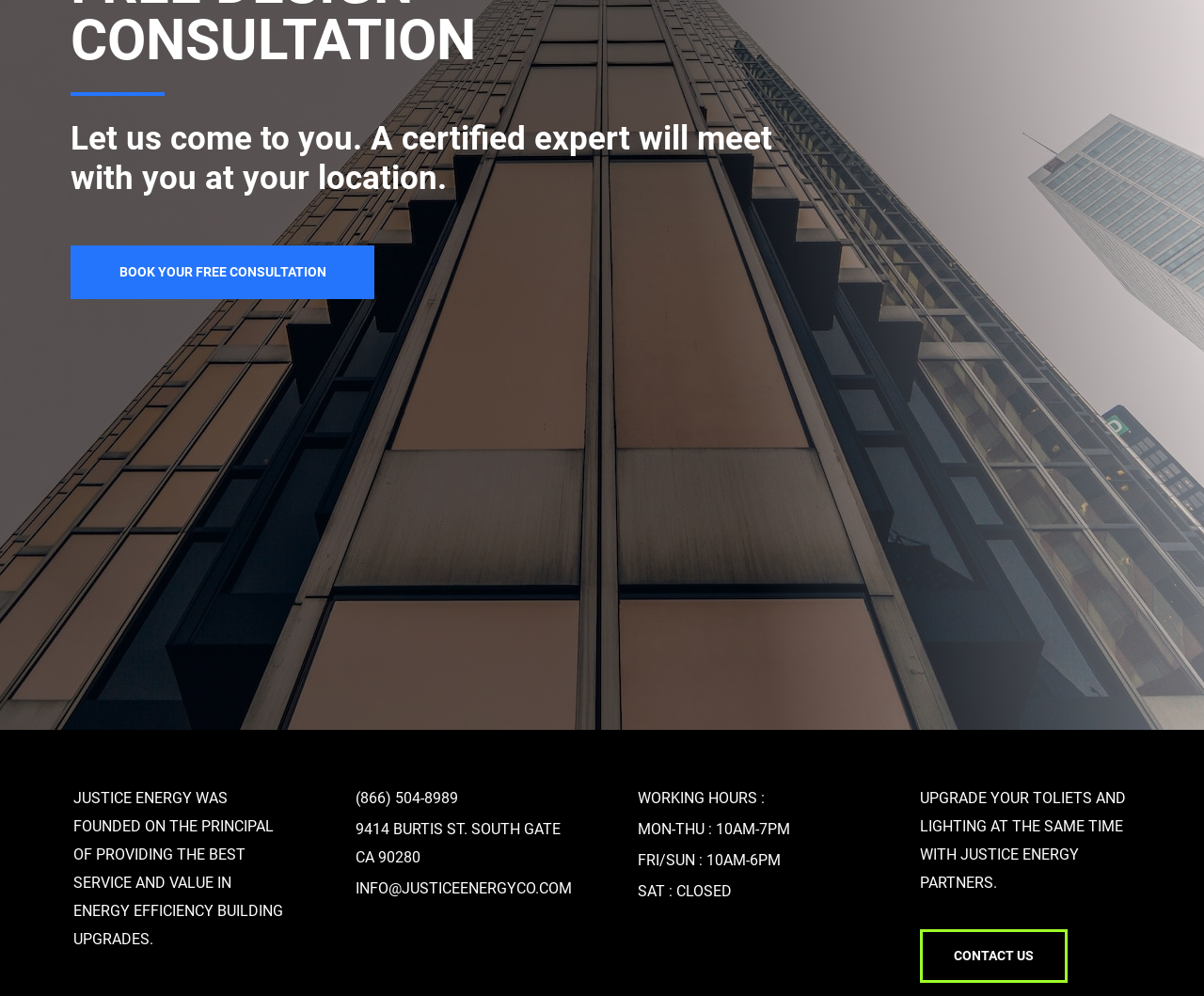How can I contact the company?
Can you give a detailed and elaborate answer to the question?

The webpage provides multiple ways to contact the company, including a phone number '(866) 504-8989', an email address 'INFO@JUSTICEENERGYCO.COM', and a physical address '9414 BURTIS ST. SOUTH GATE CA 90280'. Additionally, there is a 'CONTACT US' link at the bottom of the page.